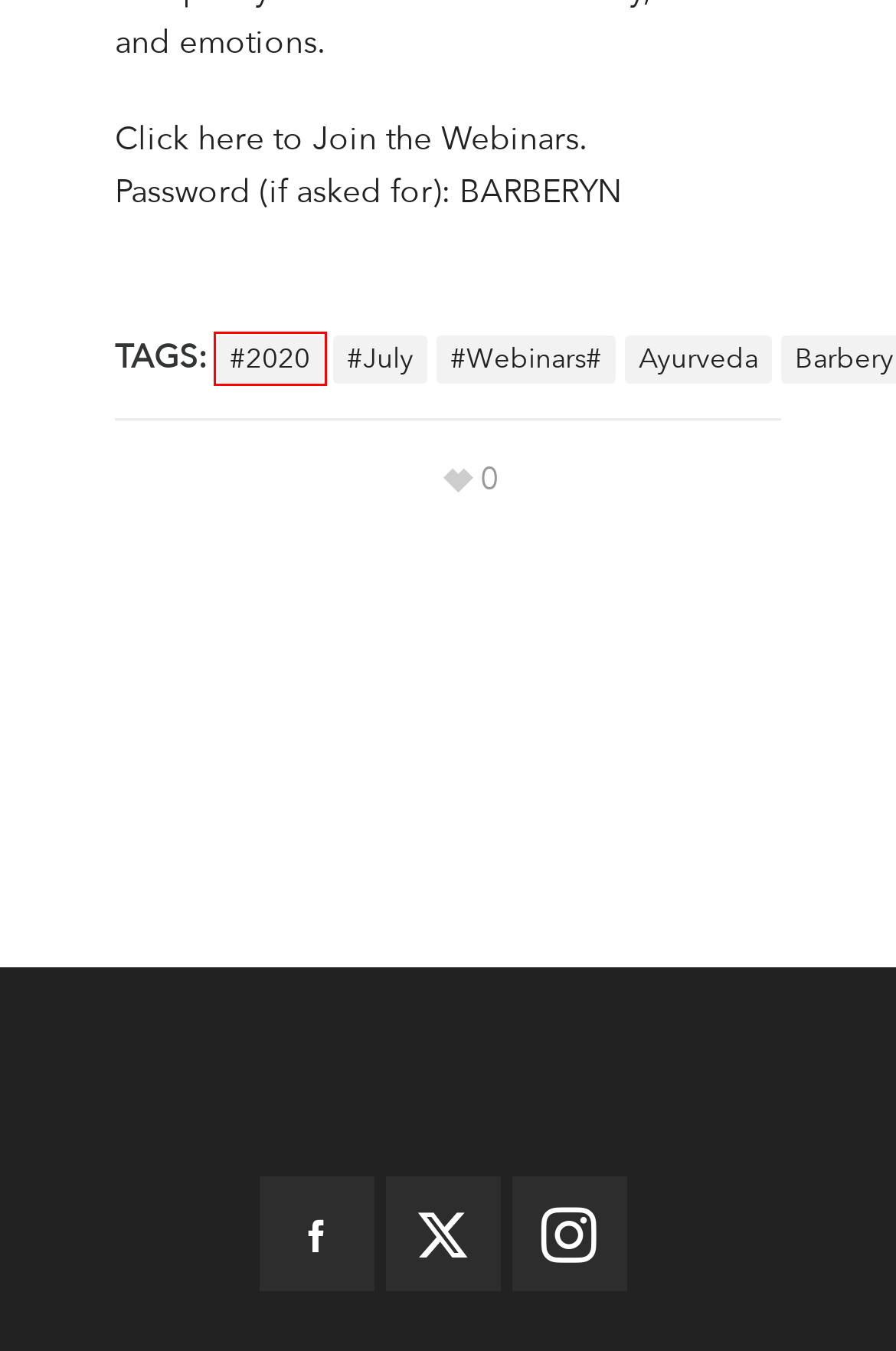A screenshot of a webpage is given, marked with a red bounding box around a UI element. Please select the most appropriate webpage description that fits the new page after clicking the highlighted element. Here are the candidates:
A. Meditation | Barberyn Ayurveda Resorts
B. Barberyn Webinar Video: Tranquility through Meditation | Barberyn Ayurveda Resorts
C. #webinars# | Barberyn Ayurveda Resorts
D. #July | Barberyn Ayurveda Resorts
E. Ayurveda | Barberyn Ayurveda Resorts
F. #2020 | Barberyn Ayurveda Resorts
G. Barberyn | Barberyn Ayurveda Resorts
H. Launch Meeting - Zoom

F